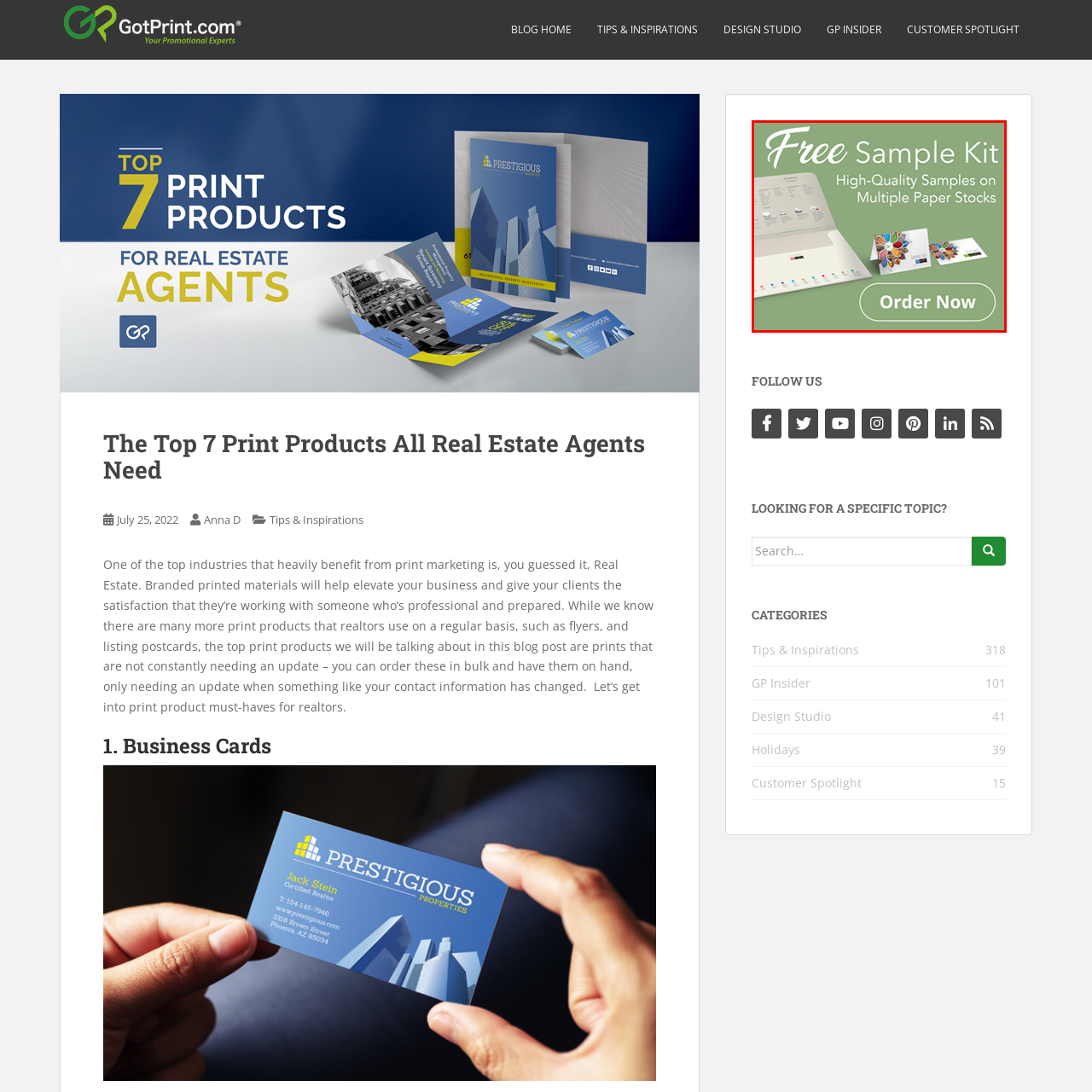Describe the features and objects visible in the red-framed section of the image in detail.

The image promotes a "Free Sample Kit" offered by GotPrint, featuring a visually appealing presentation of high-quality print samples. It showcases various paper stocks, highlighting the colorful and diverse design elements of the samples, which are displayed on an open folder. The text emphasizes the free nature of the offer and encourages users to "Order Now," inviting potential customers to explore the different printing options available for their needs. The background is a soft green, complementing the white and colorful elements of the print samples, creating an inviting and informative visual for real estate agents and other professionals interested in quality print materials.